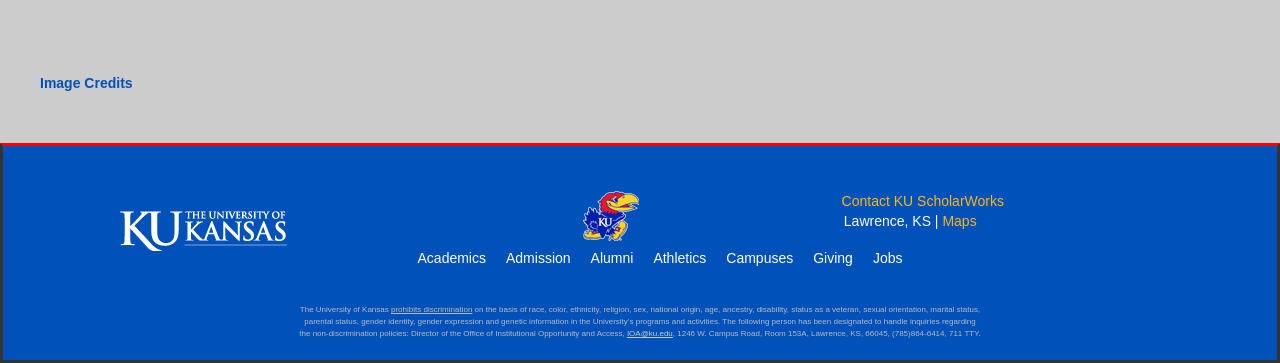Answer the question using only a single word or phrase: 
What are the categories listed on the webpage?

Academics, Admission, Alumni, Athletics, Campuses, Giving, Jobs